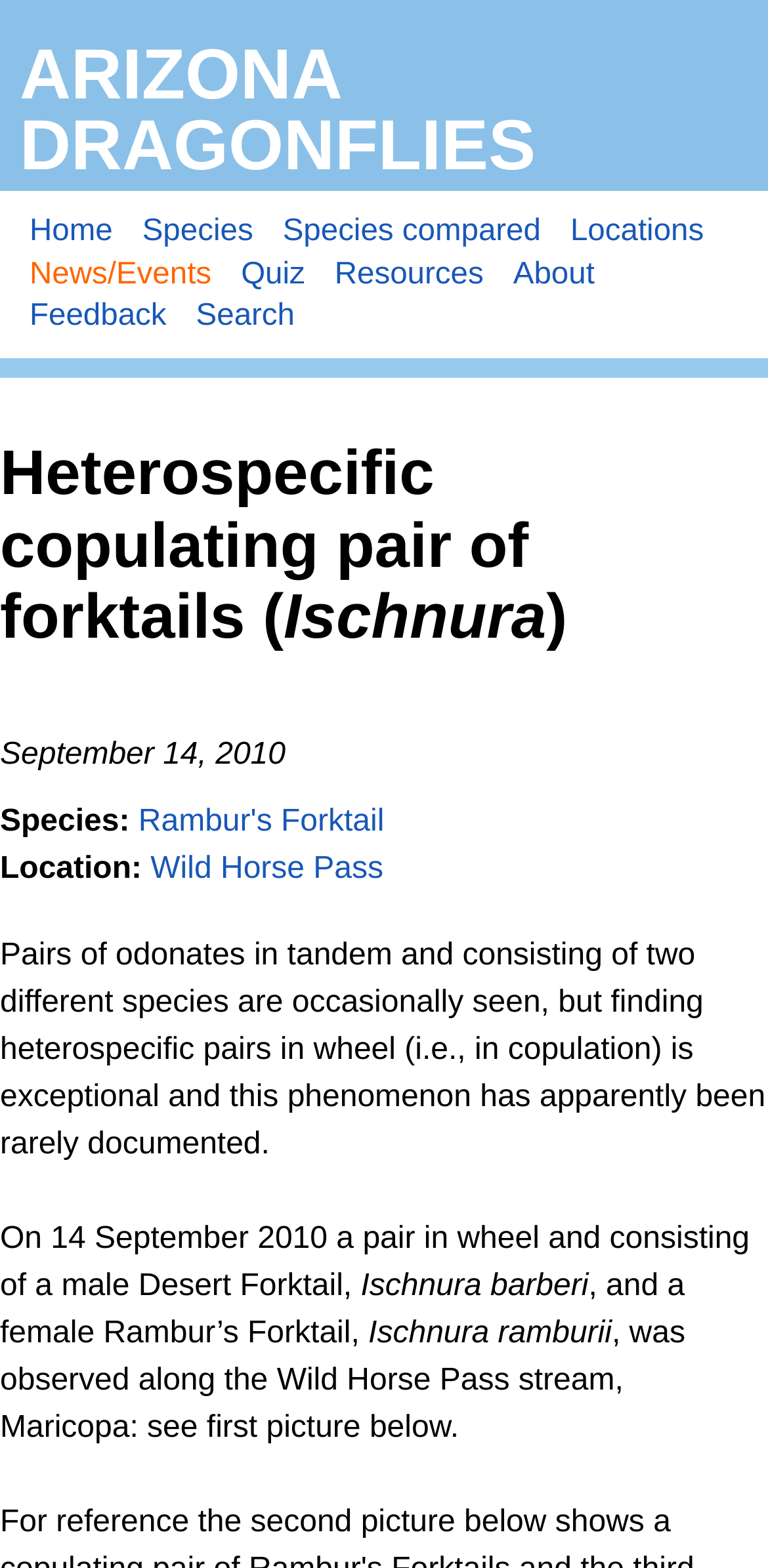Provide a short answer to the following question with just one word or phrase: What is the date of the news?

September 14, 2010